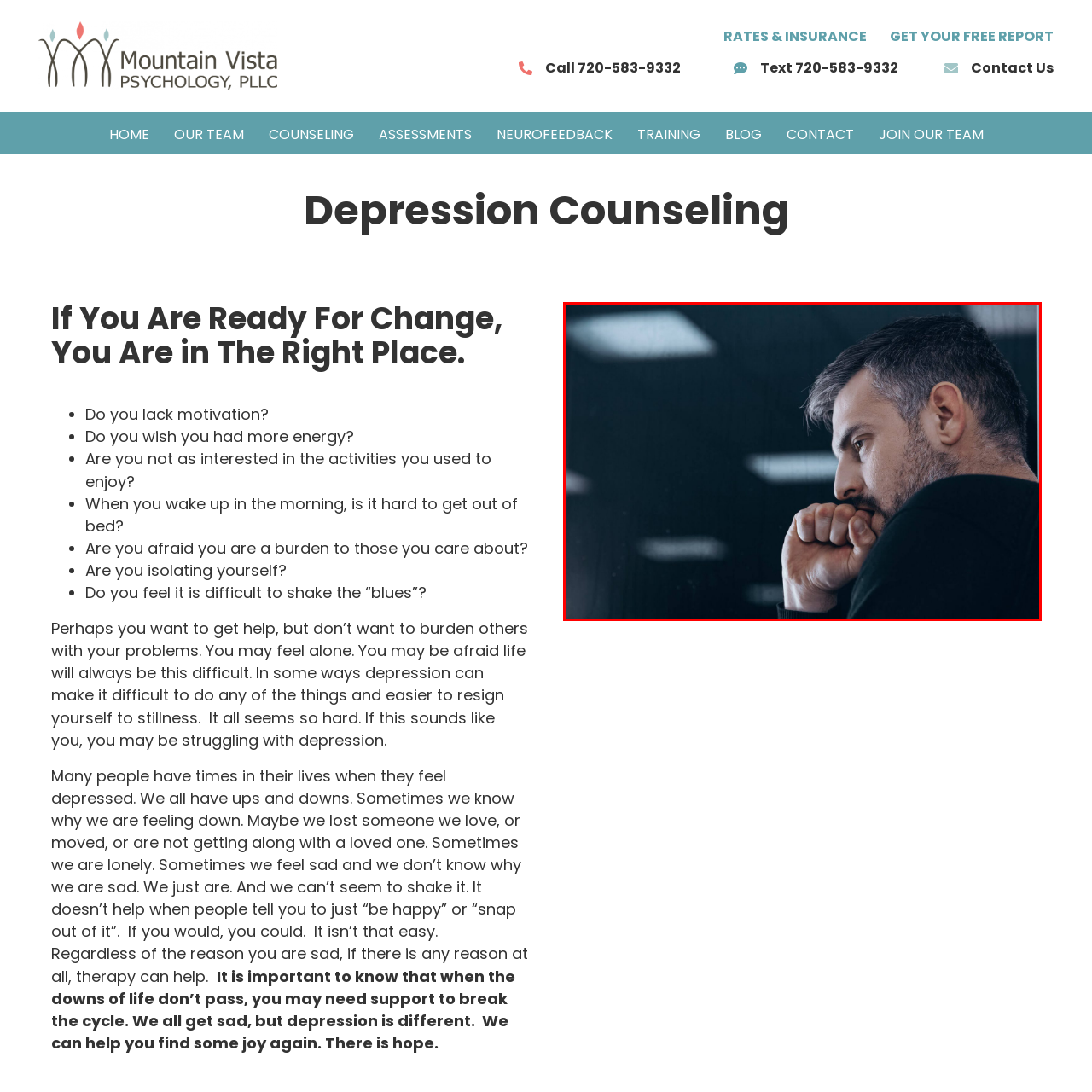What is the man resting his chin against?
Observe the section of the image outlined in red and answer concisely with a single word or phrase.

His hand